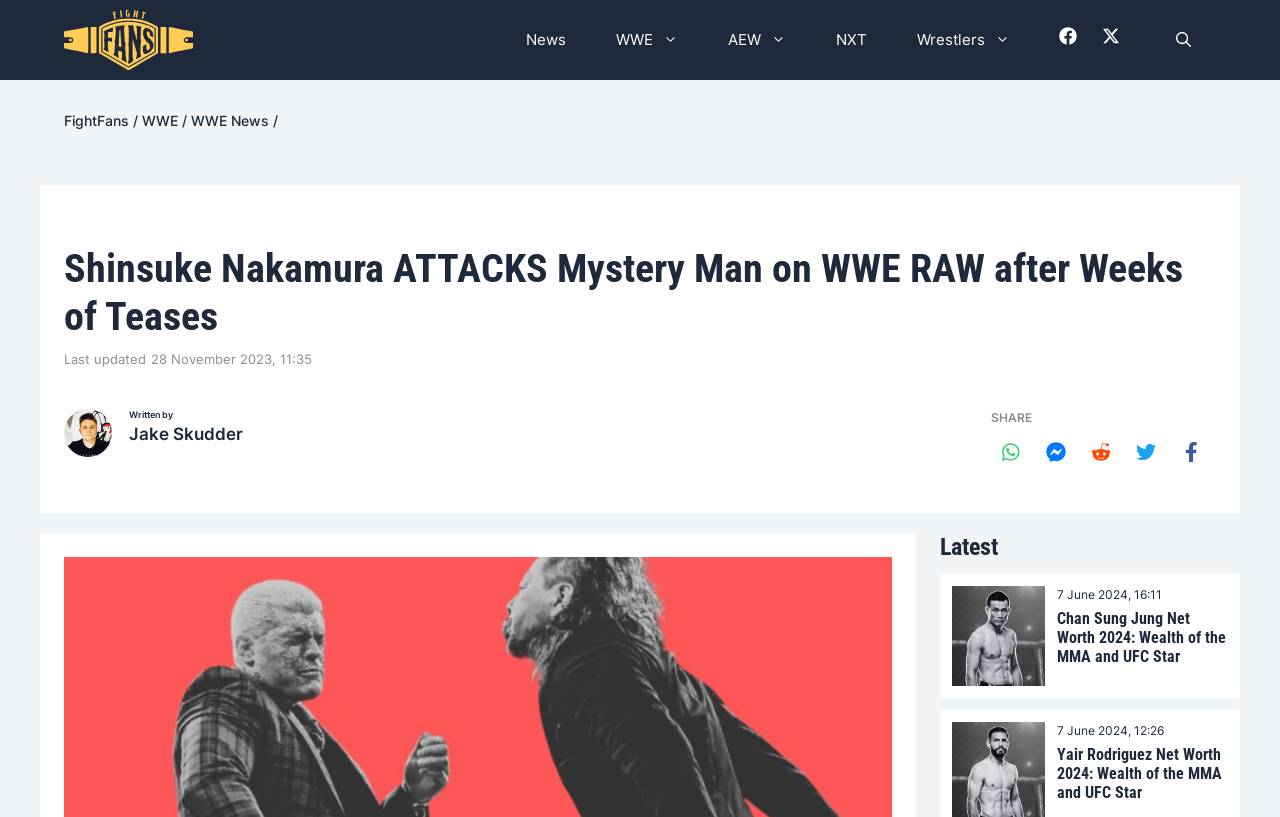What is the name of the WWE superstar mentioned in the article?
Based on the screenshot, answer the question with a single word or phrase.

Shinsuke Nakamura